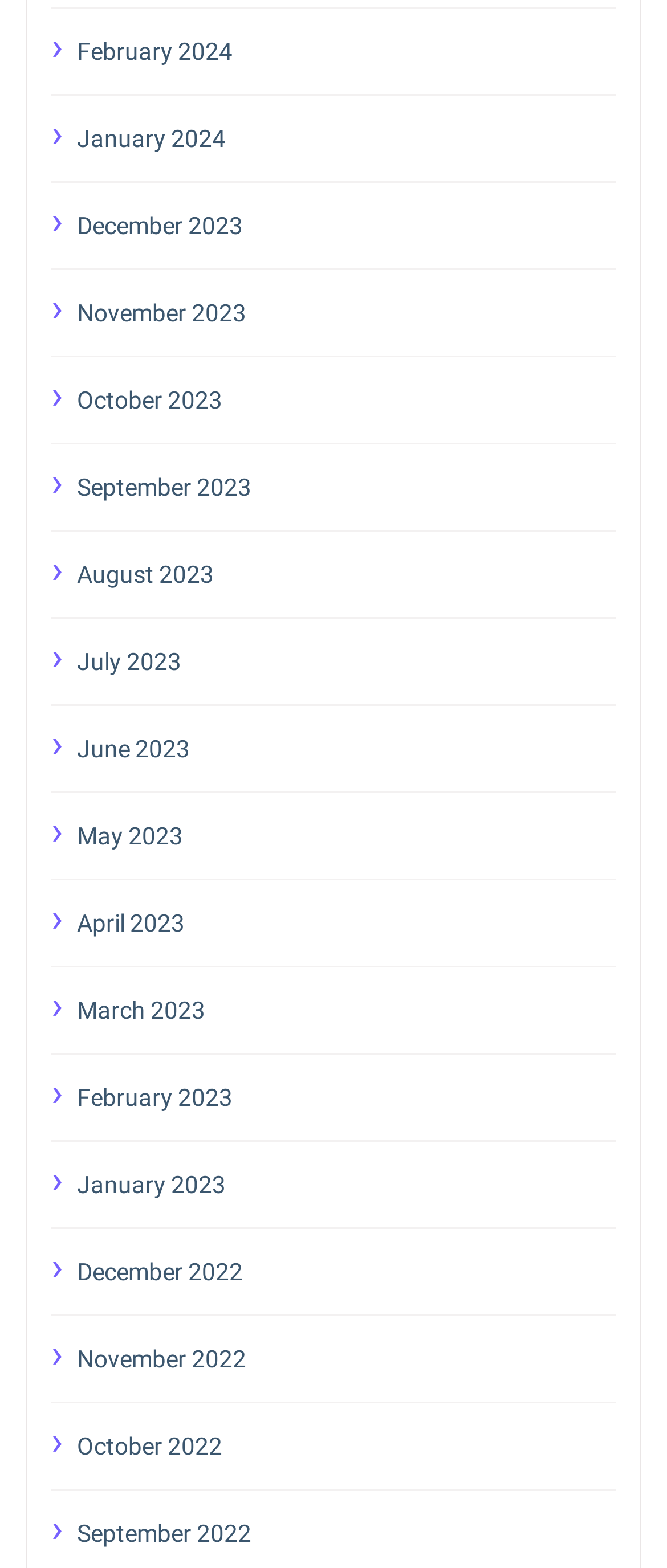Please specify the bounding box coordinates of the clickable region to carry out the following instruction: "browse December 2023". The coordinates should be four float numbers between 0 and 1, in the format [left, top, right, bottom].

[0.115, 0.129, 0.923, 0.158]